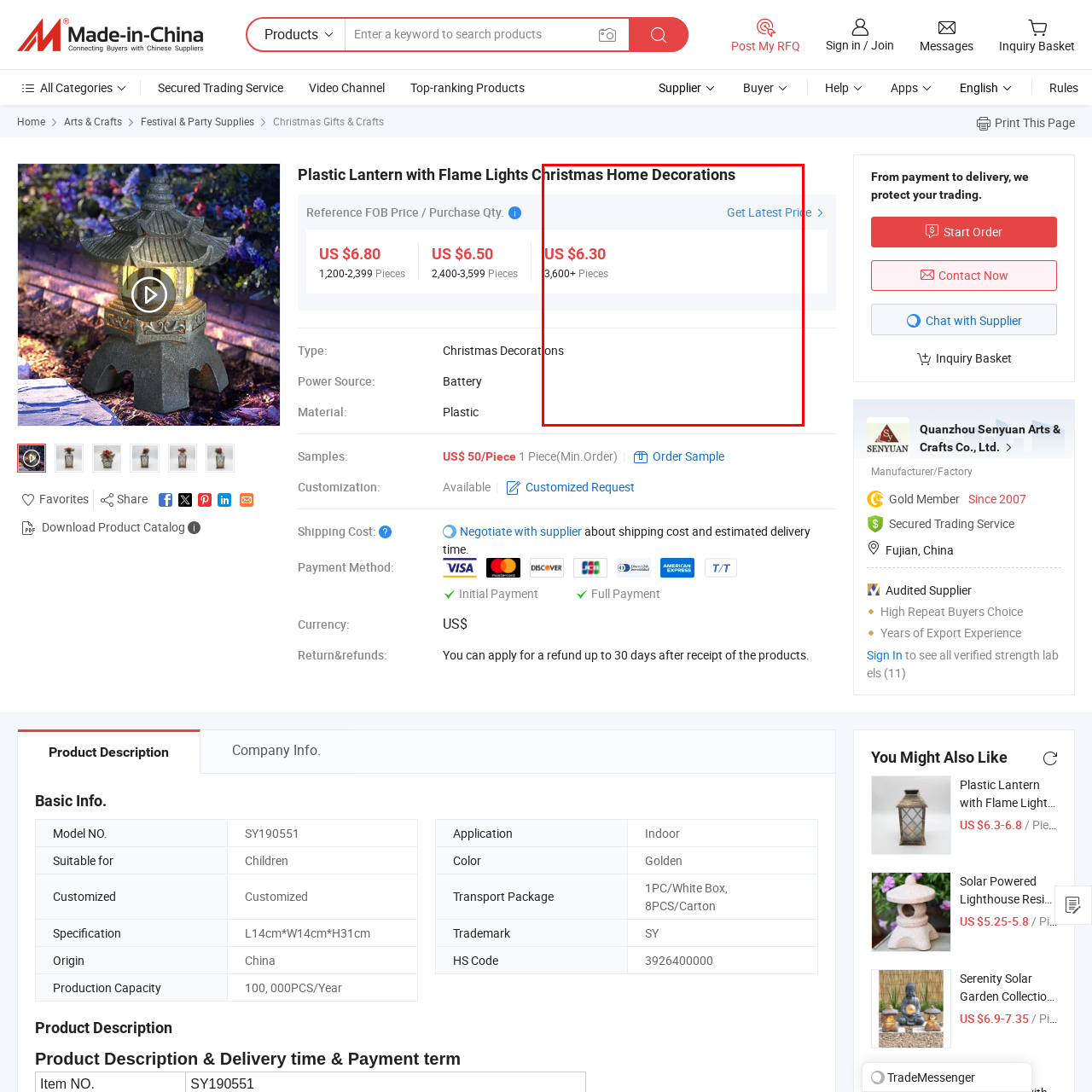Pay attention to the image inside the red rectangle, How many pieces are required for bulk orders? Answer briefly with a single word or phrase.

3,600+